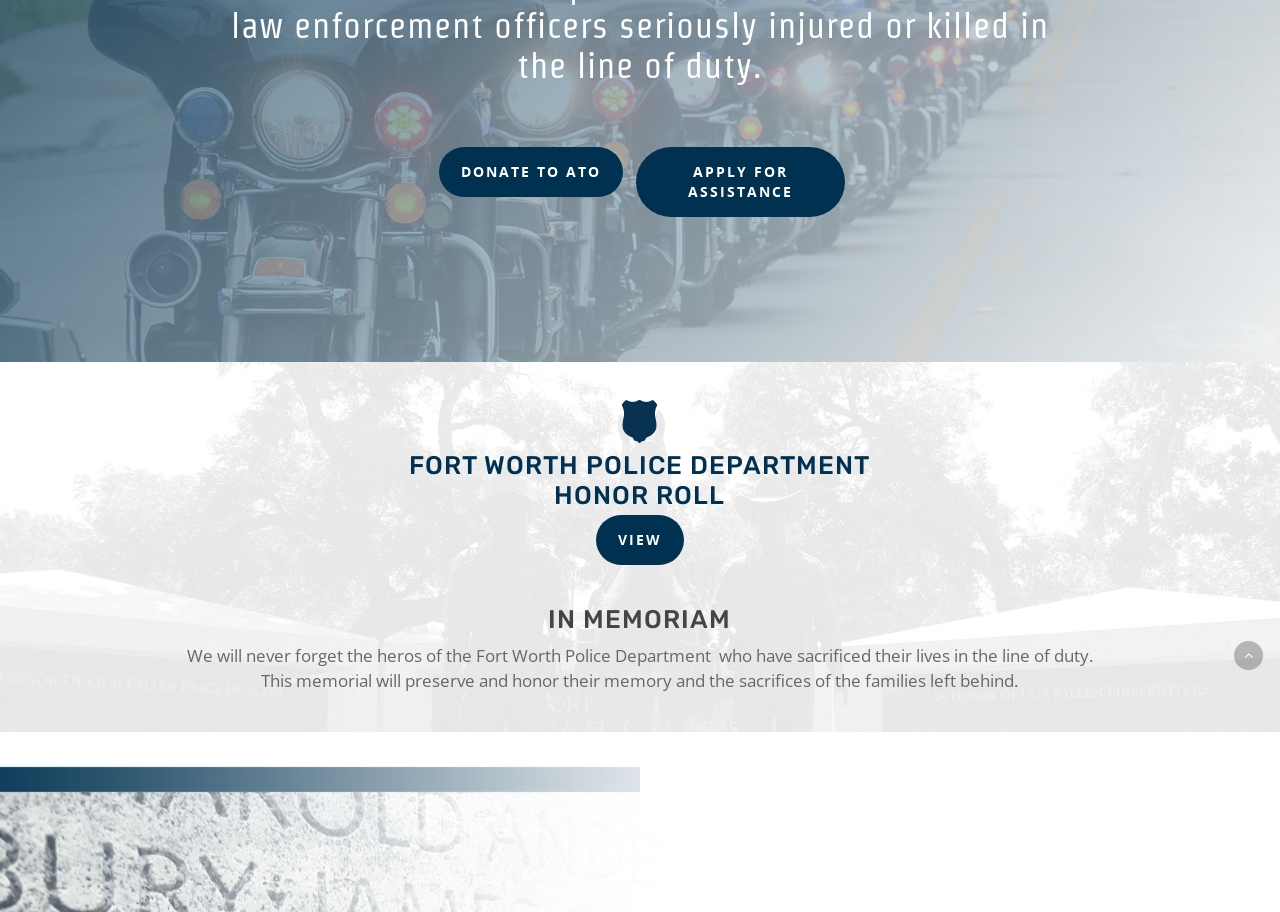Please determine the bounding box coordinates for the element with the description: "VIEW".

[0.465, 0.565, 0.534, 0.62]